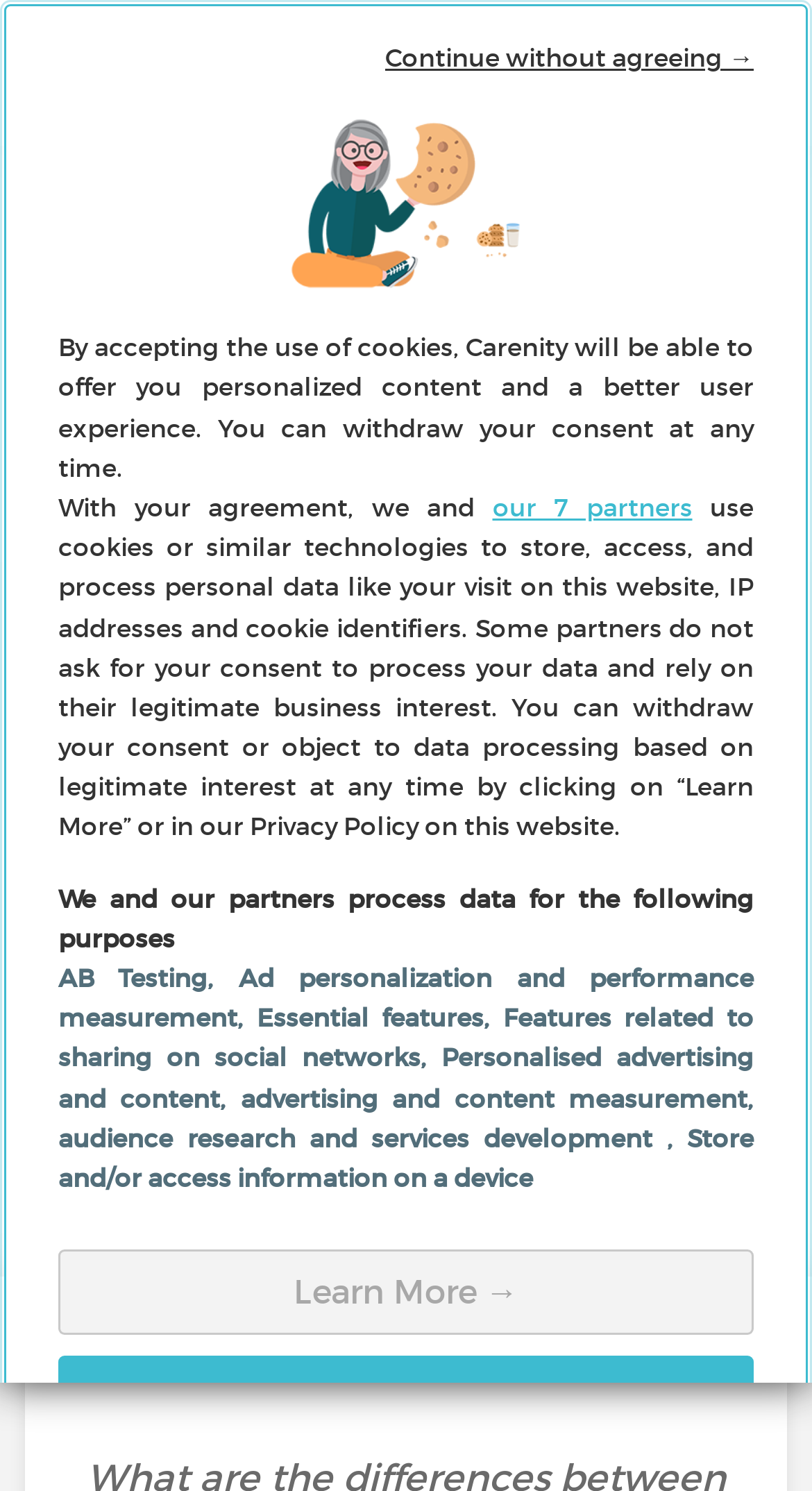Locate the bounding box coordinates of the element's region that should be clicked to carry out the following instruction: "Click the 'LOG IN' link". The coordinates need to be four float numbers between 0 and 1, i.e., [left, top, right, bottom].

[0.531, 0.862, 0.89, 0.922]